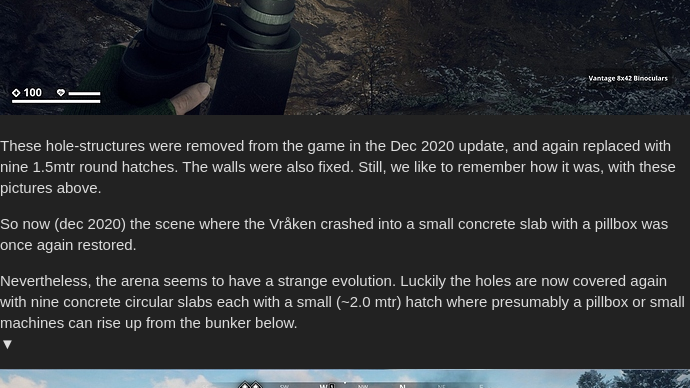What is the approximate size of each concrete slab?
Please provide a comprehensive answer to the question based on the webpage screenshot.

The caption provides the measurement of each slab, stating that each slab measures approximately 2 meters, which suggests that the size of the slabs is uniform.